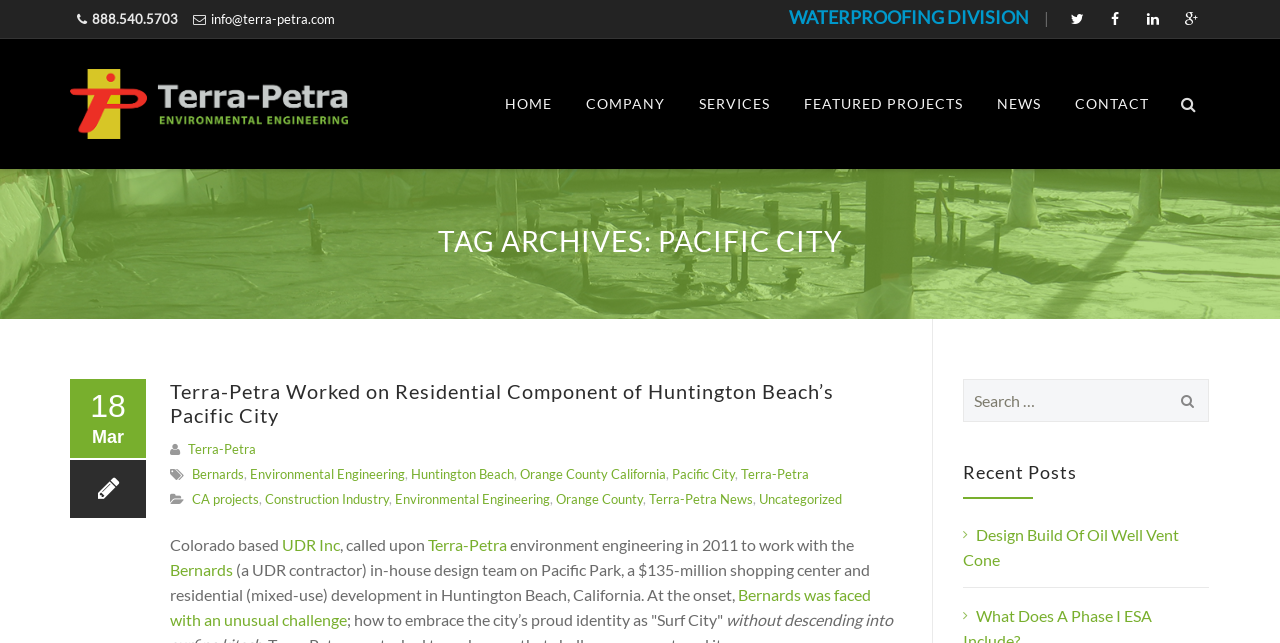Predict the bounding box coordinates of the UI element that matches this description: "parent_node: Search for: value="Search"". The coordinates should be in the format [left, top, right, bottom] with each value between 0 and 1.

[0.904, 0.589, 0.945, 0.655]